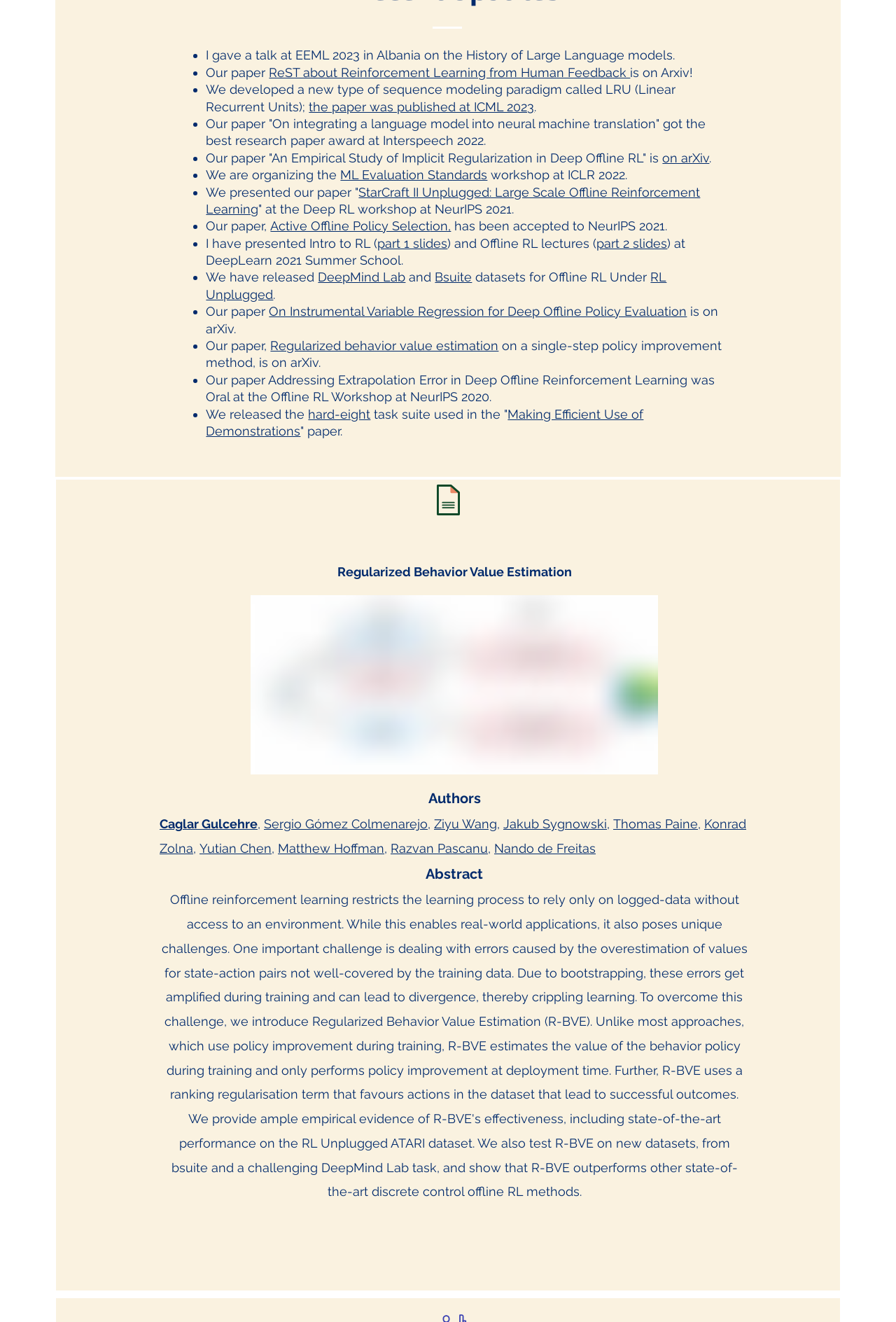Please determine the bounding box coordinates of the element's region to click in order to carry out the following instruction: "read the paper published at ICML 2023". The coordinates should be four float numbers between 0 and 1, i.e., [left, top, right, bottom].

[0.345, 0.075, 0.596, 0.086]